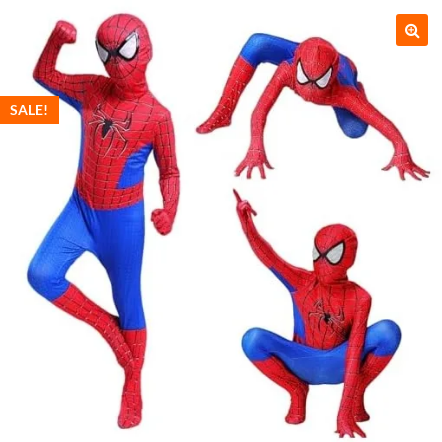Explain the image in a detailed way.

This vibrant image showcases a "malji Super Hero Spider Costume for Kids," designed for Halloween and cosplay. The outfit features a 3D spandex jumpsuit that mimics the iconic Spider-Man costume, complete with a red and blue color scheme and detailed webbing patterns. 

The costume is modeled by a child in various action poses—one demonstrates a heroic stance with a fist raised, while another showcases agility in a crawling position, and the third illustrates a playful crouch. A prominent "SALE!" tag appears in the corner, highlighting a potential discount. This fun and dynamic costume is perfect for young fans looking to embody their favorite superhero.